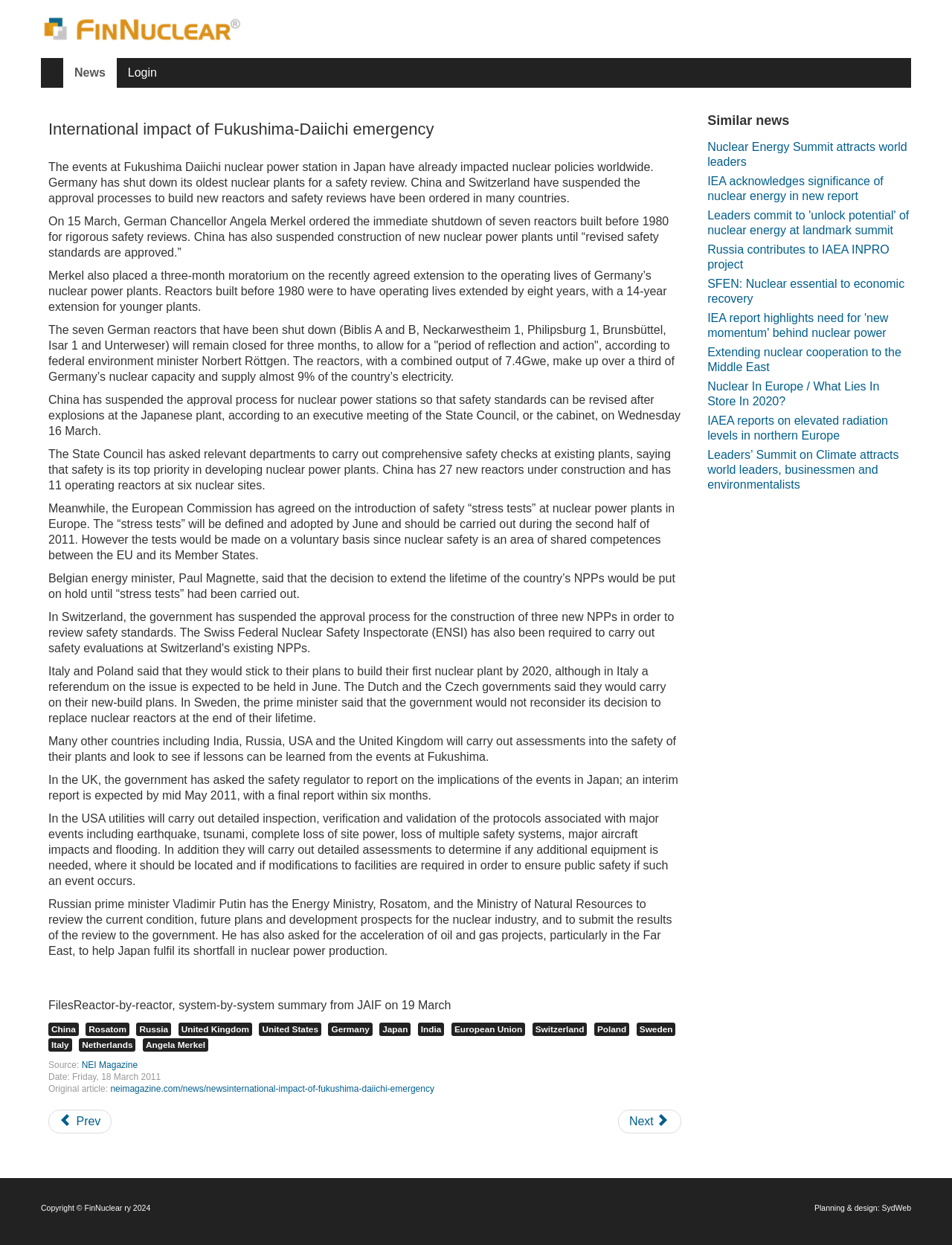Please find the bounding box for the UI element described by: "Italy".

[0.051, 0.834, 0.076, 0.845]